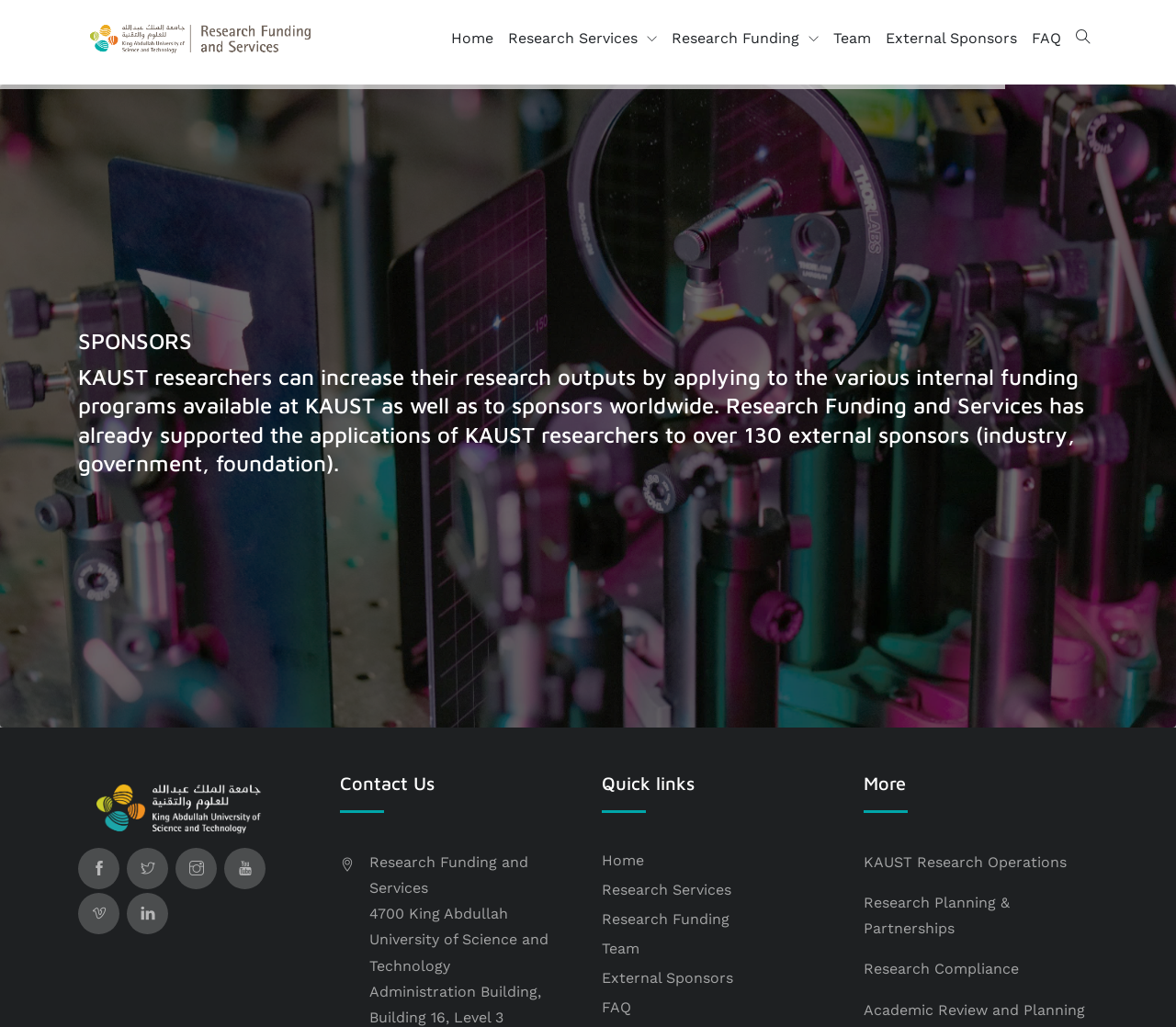Find the main header of the webpage and produce its text content.

Research Funding and Services